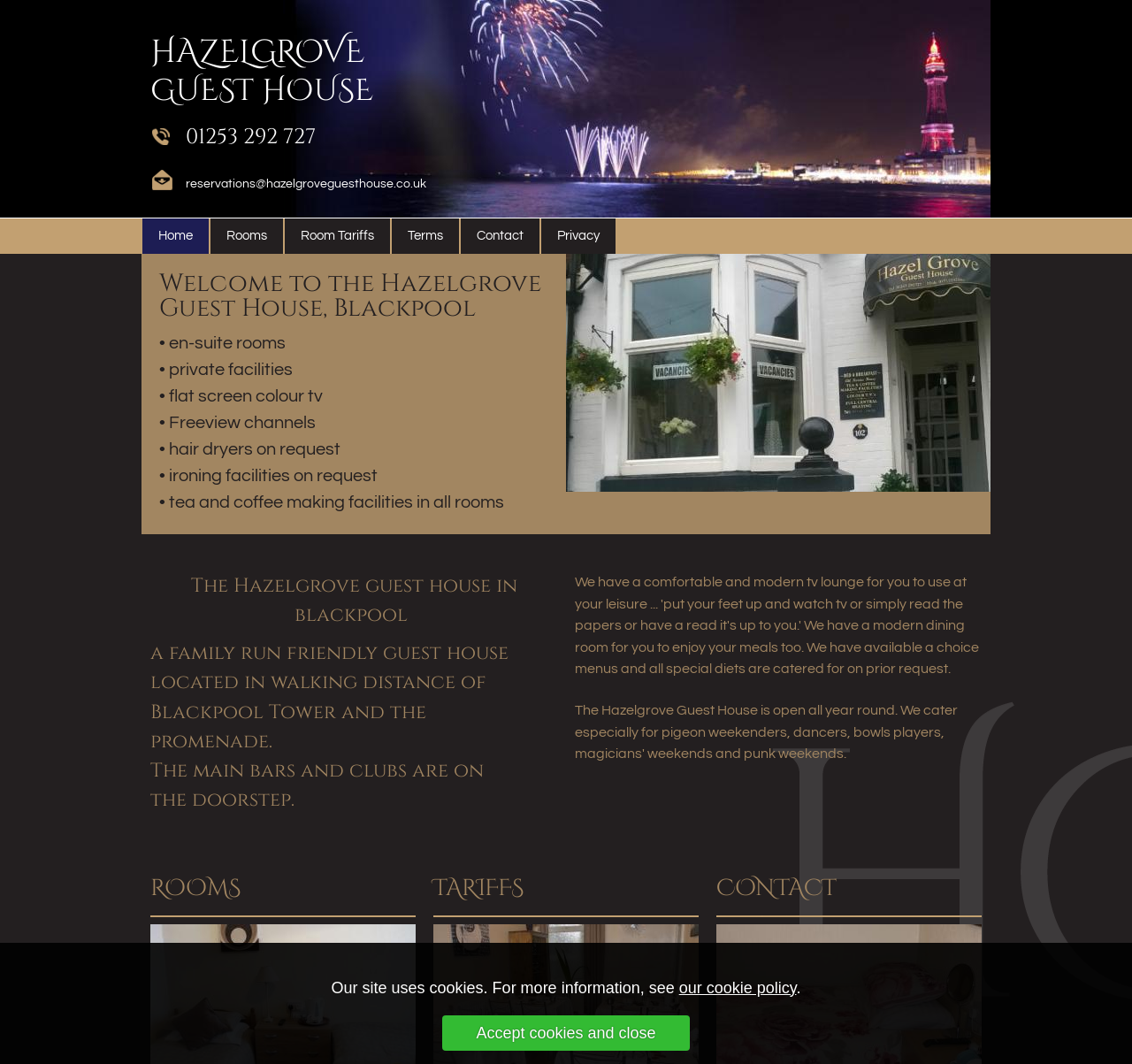Please find the bounding box coordinates of the element that you should click to achieve the following instruction: "Click the ROOMS link". The coordinates should be presented as four float numbers between 0 and 1: [left, top, right, bottom].

[0.133, 0.831, 0.212, 0.844]